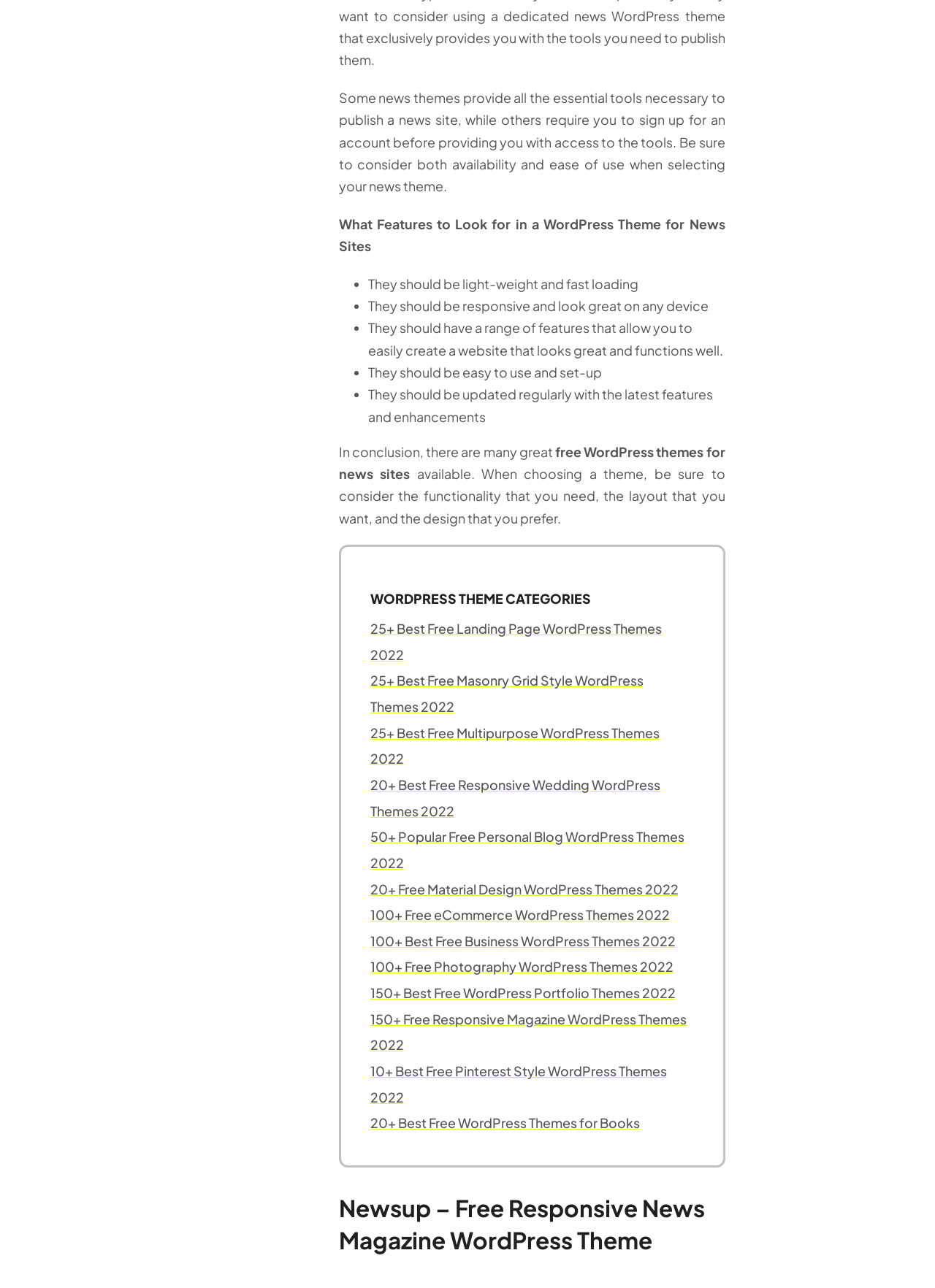Highlight the bounding box coordinates of the element you need to click to perform the following instruction: "Click on 'WORDPRESS THEME CATEGORIES'."

[0.396, 0.458, 0.742, 0.472]